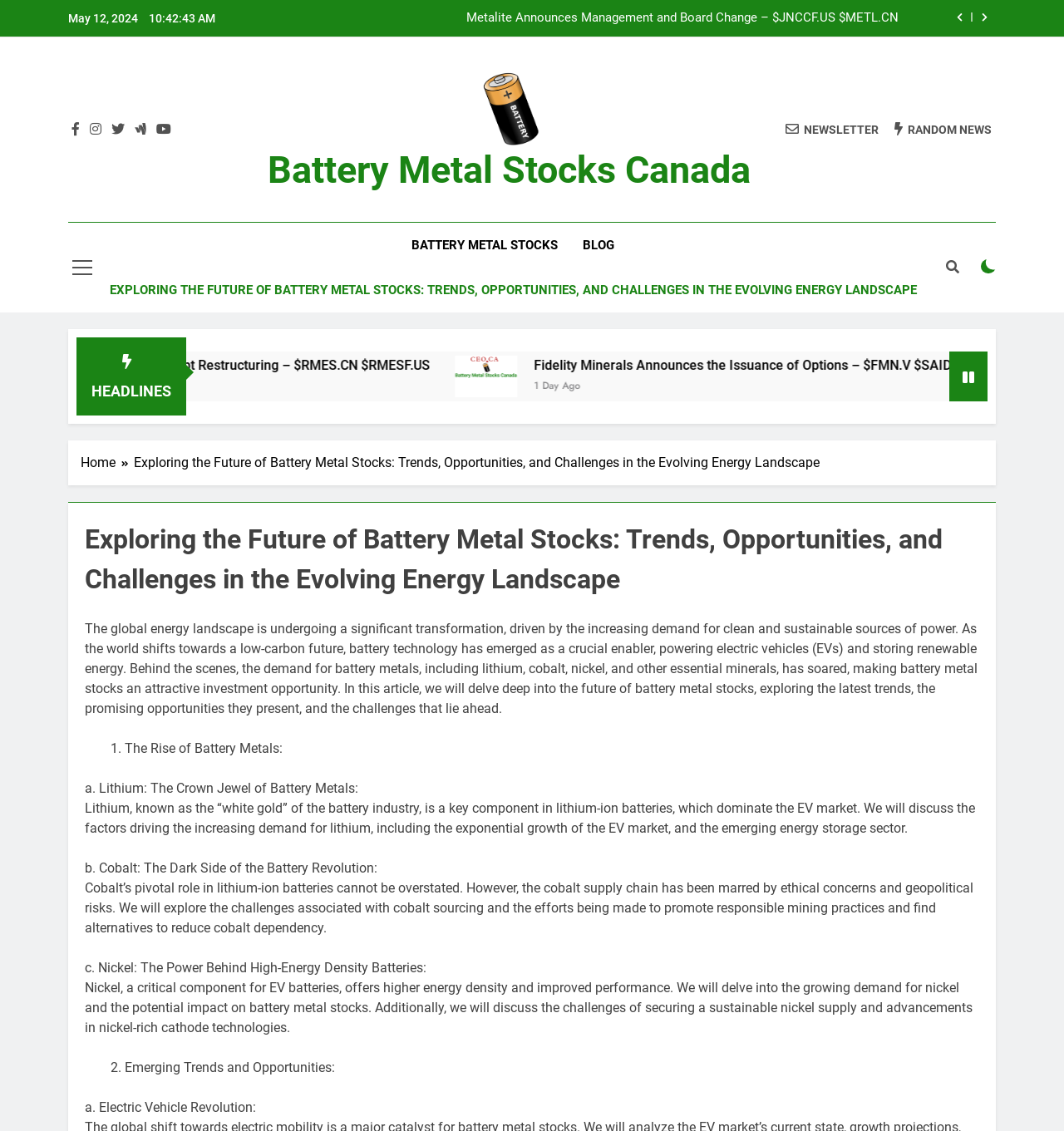Answer the question using only a single word or phrase: 
What is the date of the latest news?

May 12, 2024